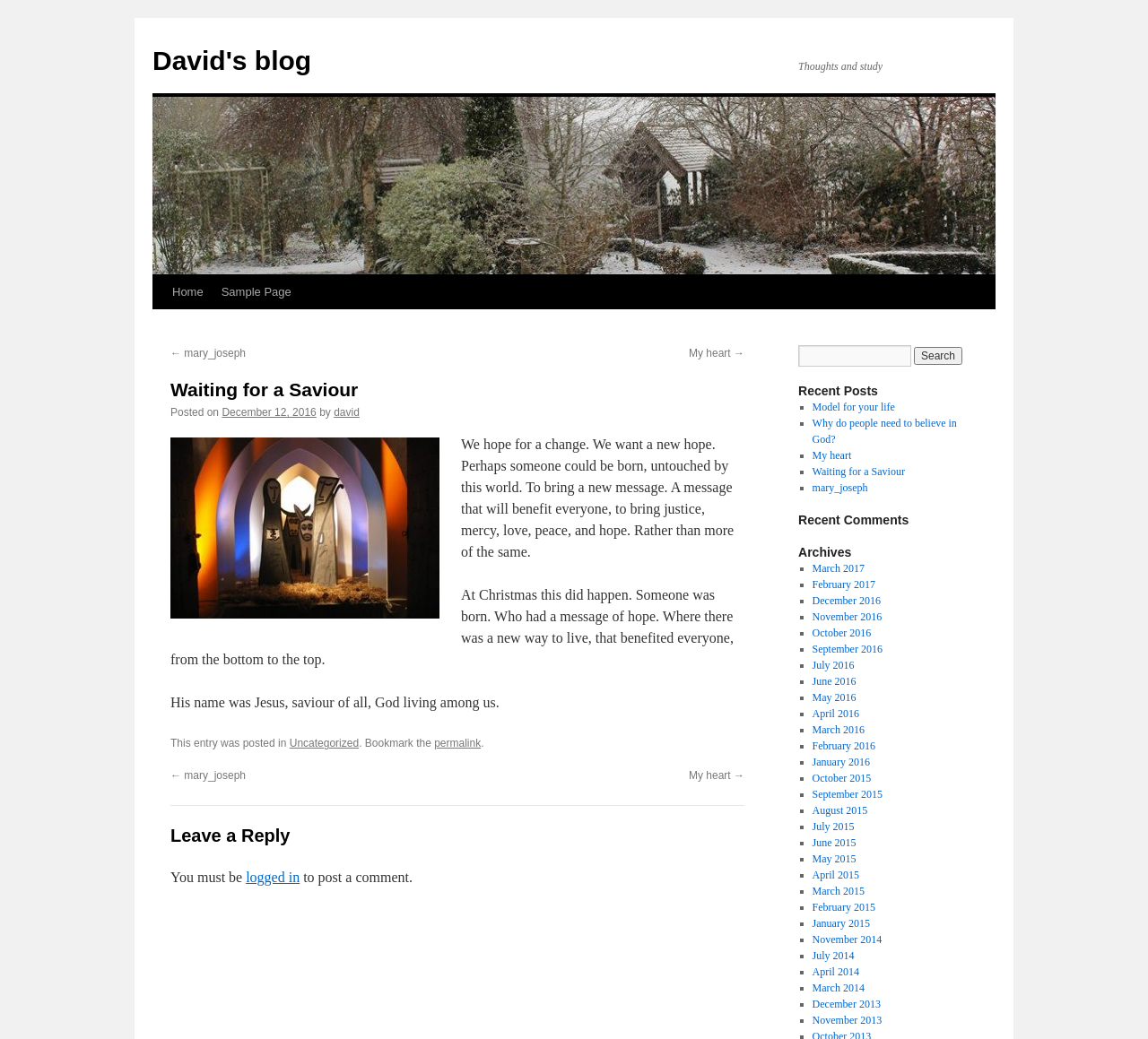What is the title of the blog?
Answer the question with a single word or phrase by looking at the picture.

David's blog